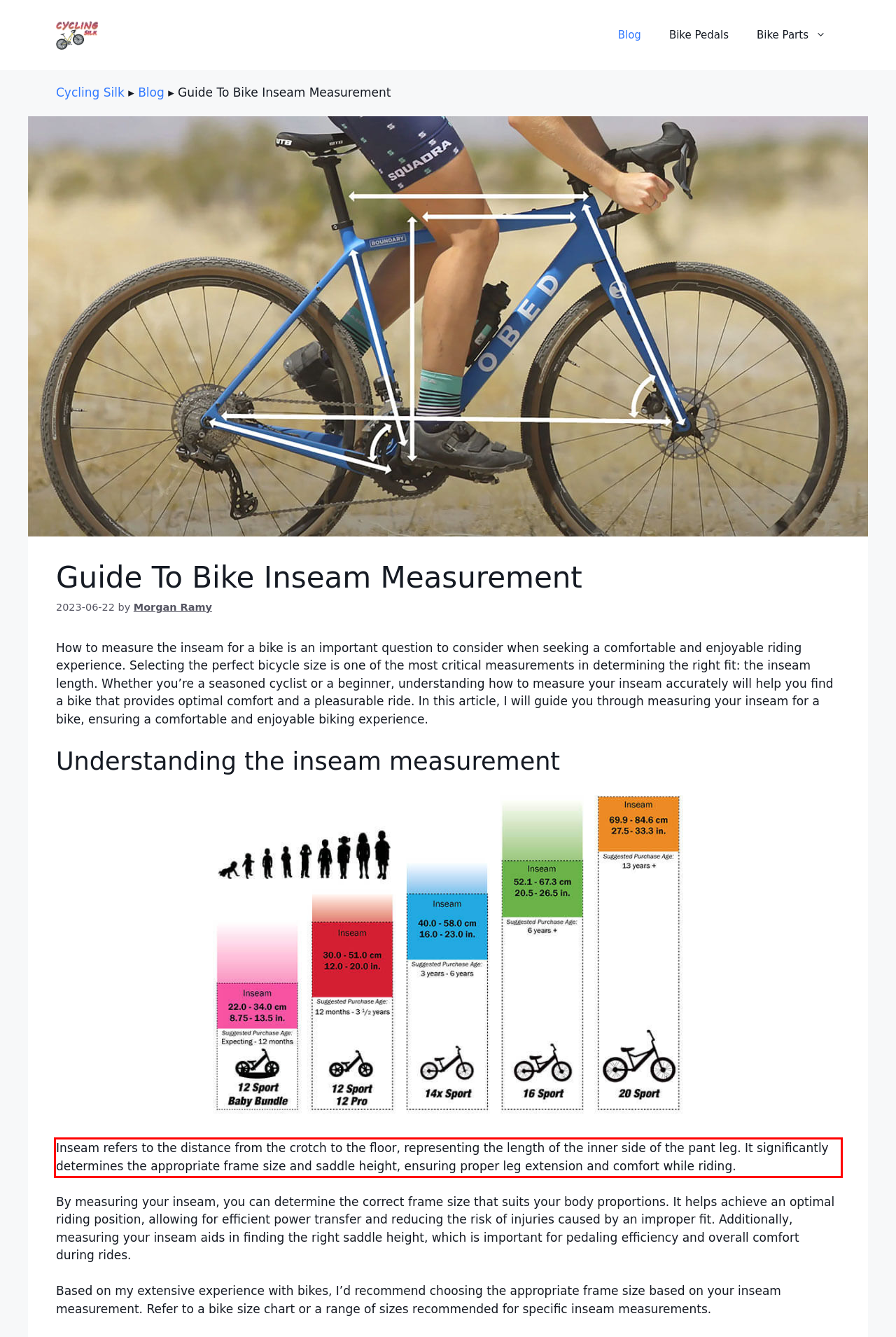Using the provided webpage screenshot, recognize the text content in the area marked by the red bounding box.

Inseam refers to the distance from the crotch to the floor, representing the length of the inner side of the pant leg. It significantly determines the appropriate frame size and saddle height, ensuring proper leg extension and comfort while riding.